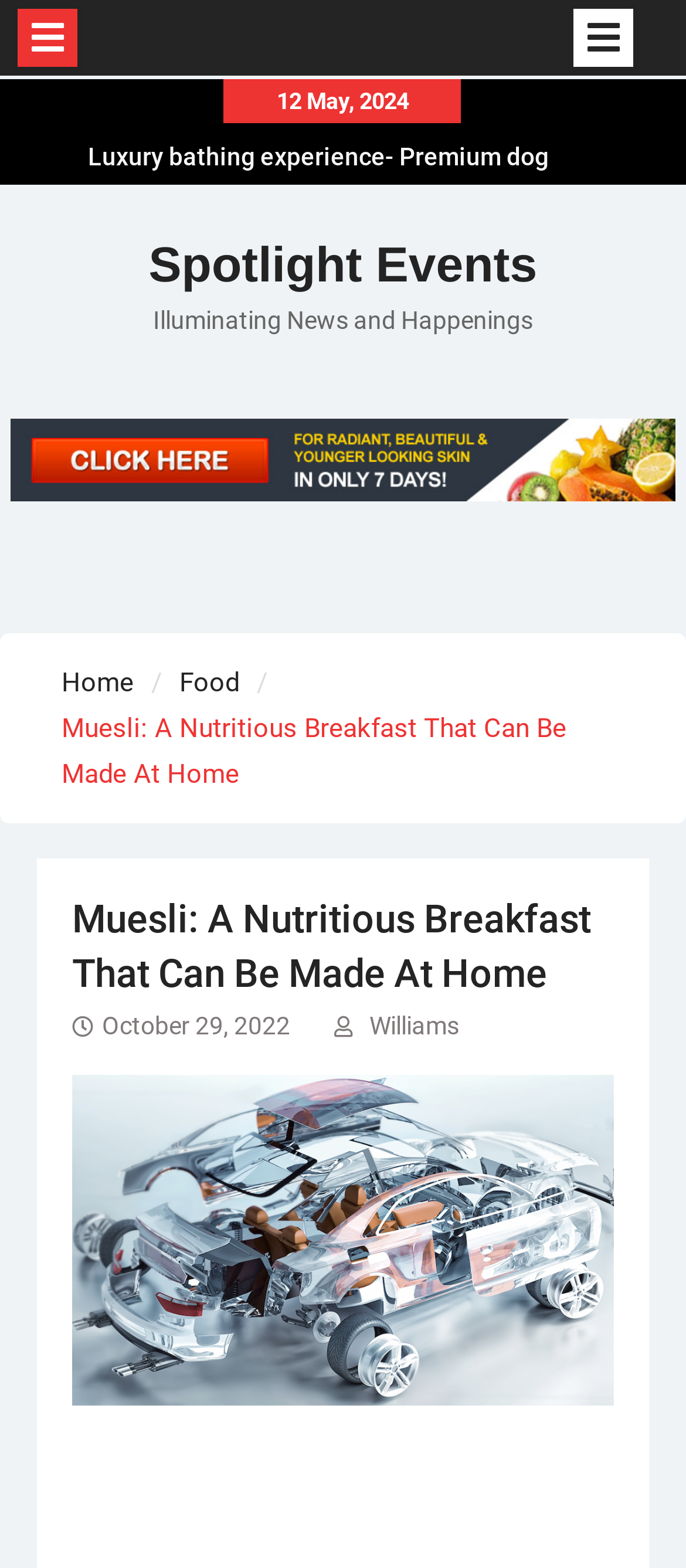Provide a brief response in the form of a single word or phrase:
What is the author of the article?

Williams